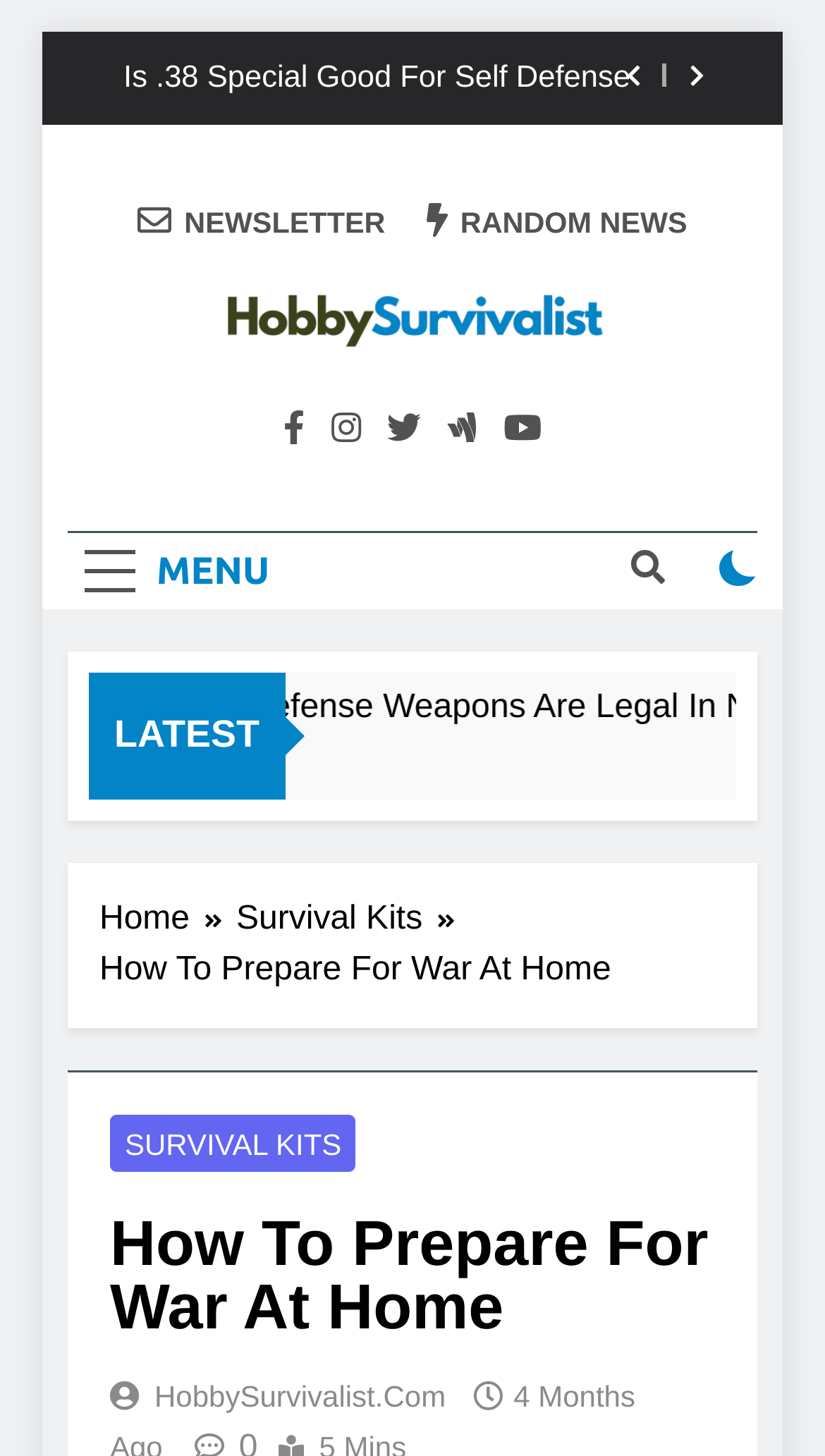Please identify the bounding box coordinates of the clickable region that I should interact with to perform the following instruction: "Go to the HobbySurvivalist.com homepage". The coordinates should be expressed as four float numbers between 0 and 1, i.e., [left, top, right, bottom].

[0.244, 0.2, 0.756, 0.25]